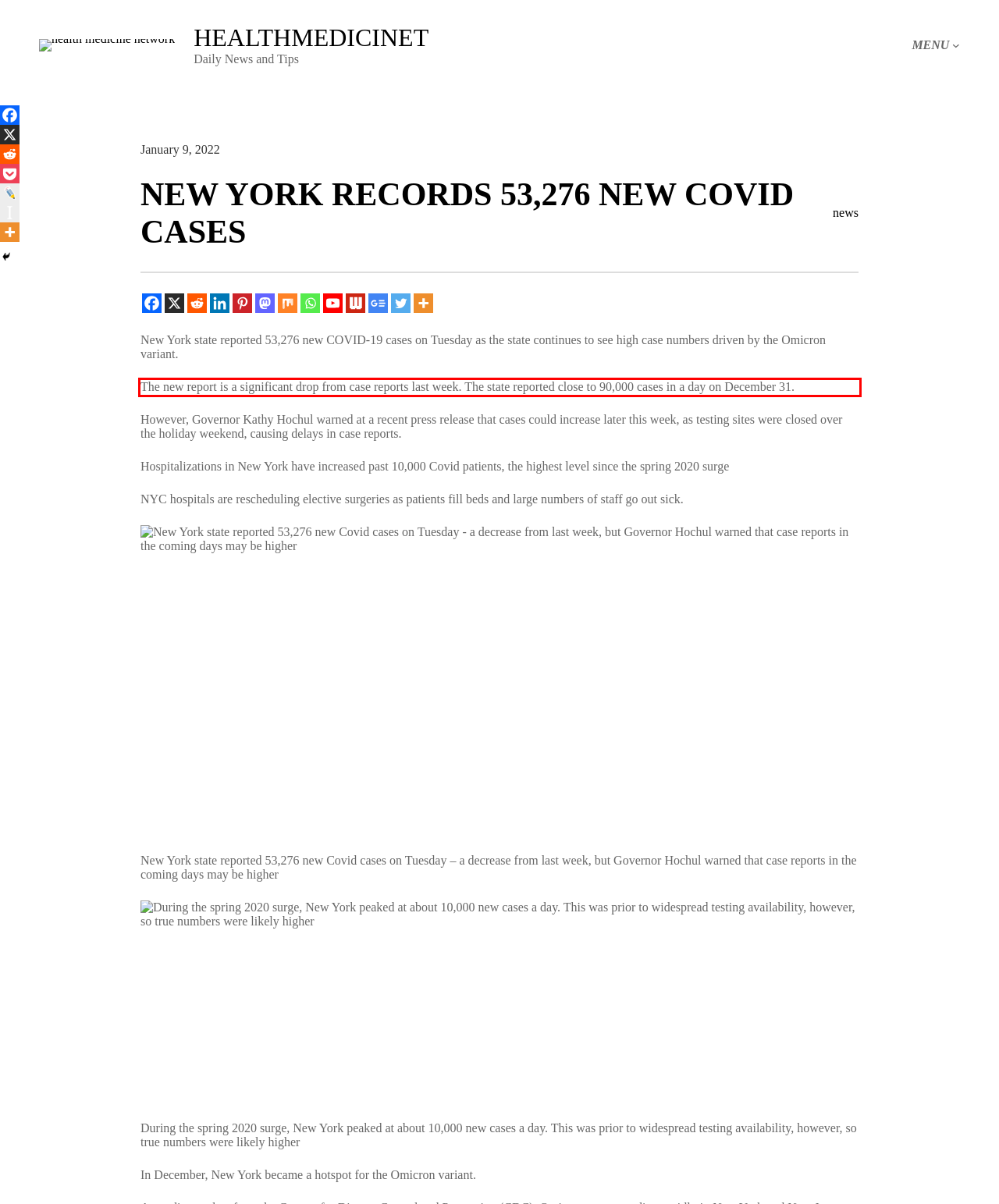Please analyze the screenshot of a webpage and extract the text content within the red bounding box using OCR.

The new report is a significant drop from case reports last week. The state reported close to 90,000 cases in a day on December 31.